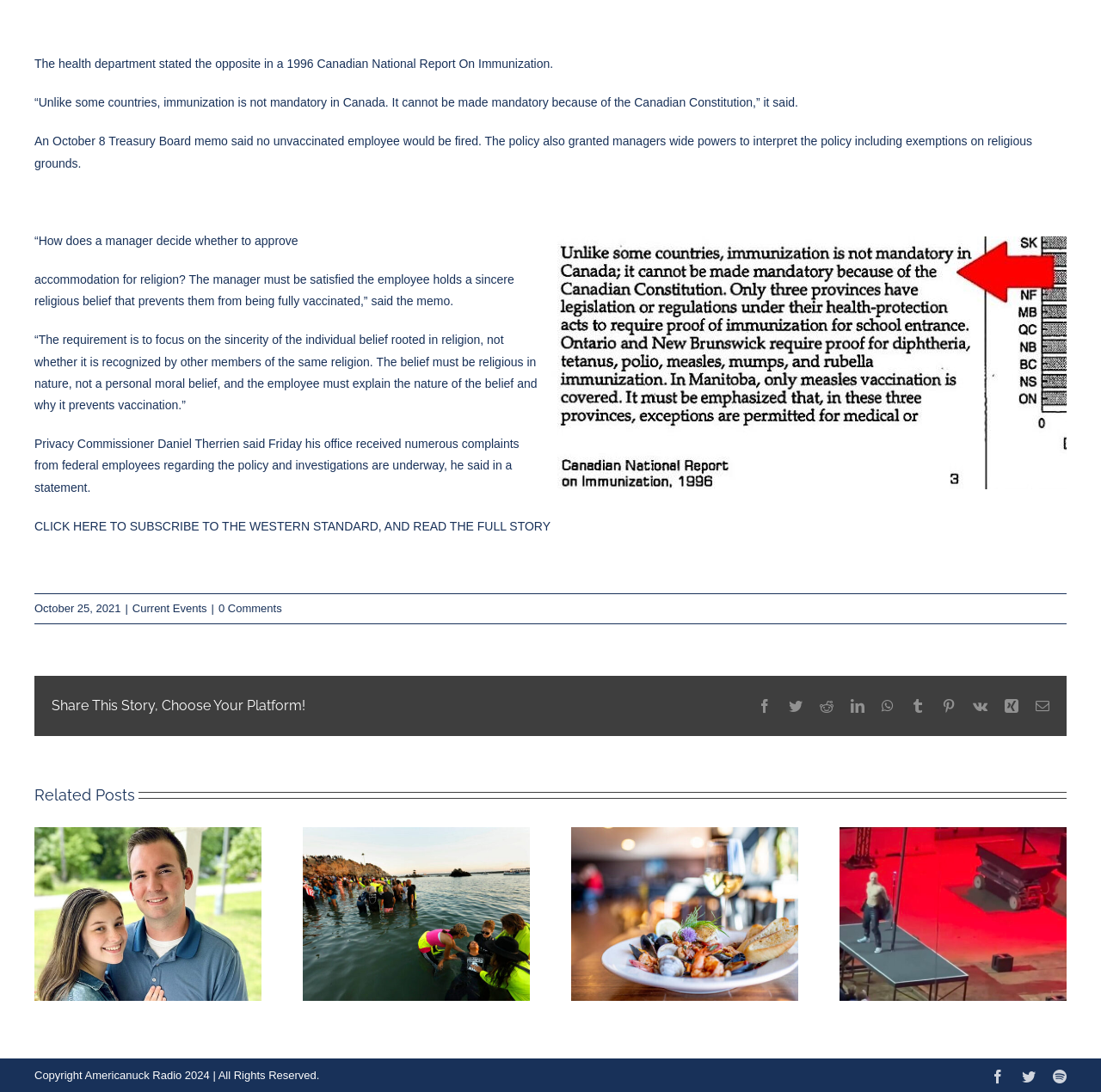Please find the bounding box coordinates of the section that needs to be clicked to achieve this instruction: "Check the current events".

[0.12, 0.551, 0.188, 0.563]